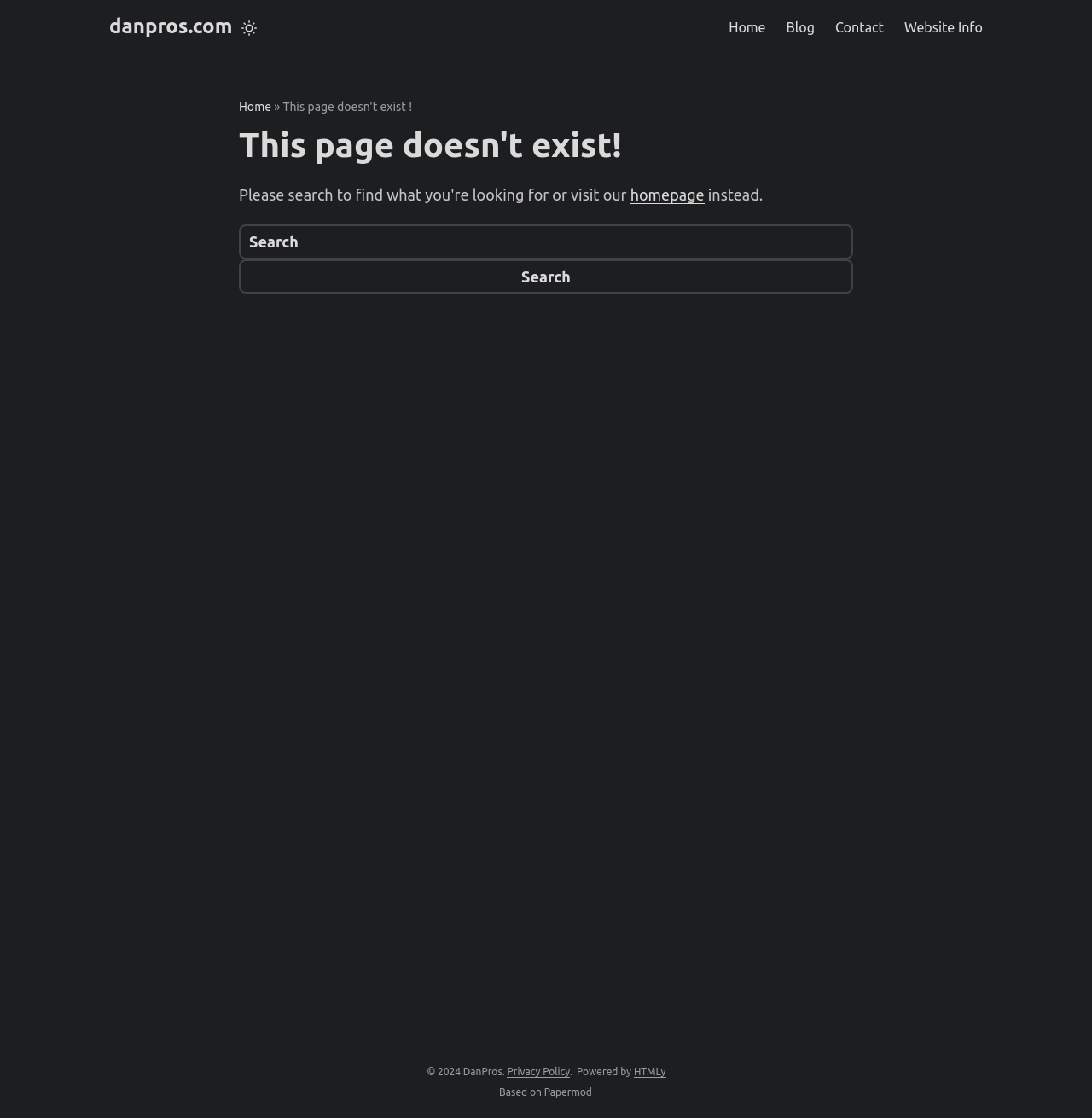What is the purpose of the textbox?
Using the image as a reference, deliver a detailed and thorough answer to the question.

The textbox is located below the heading 'This page doesn't exist!' and has a button next to it labeled 'Search'. This suggests that the textbox is used for searching the website, and users can enter their search queries into the textbox and click the 'Search' button to get results.